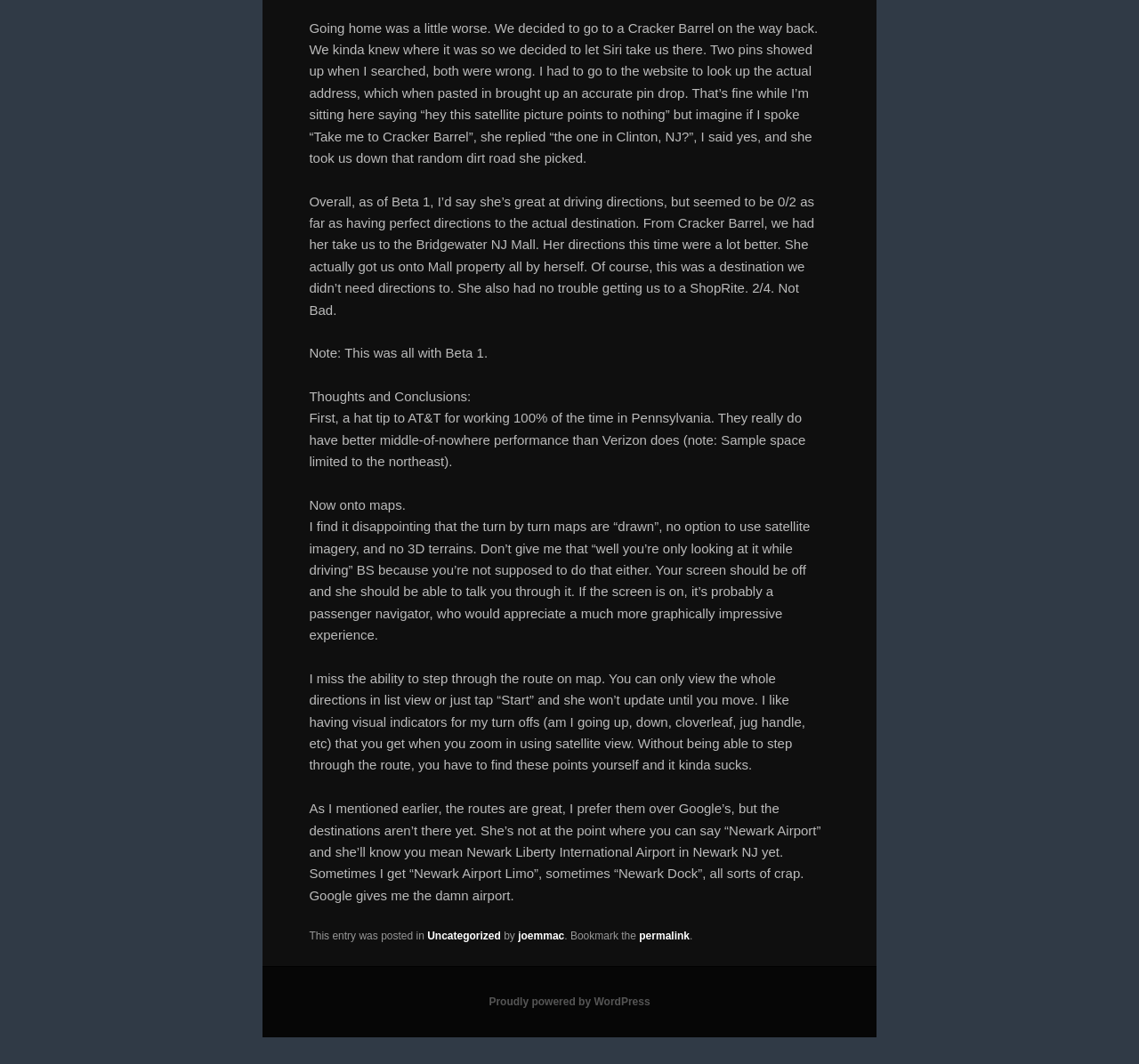What is the author's complaint about the turn-by-turn maps?
Refer to the image and provide a detailed answer to the question.

The author is disappointed that the turn-by-turn maps are 'drawn' and do not offer the option to use satellite imagery. They think this is a limitation, especially for passenger navigators who would appreciate a more graphically impressive experience.